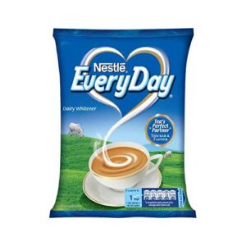Identify and describe all the elements present in the image.

This image features a product known as Nestlé EveryDay Dairy Whitener, presented in a vibrant blue packaging. The design prominently displays the brand name "Nestlé EveryDay" along with a heart-shaped logo, symbolizing warmth and care. Below the name, there is an artistic representation of a cup of tea, adorned with a swirl of whitener on top, suggesting its use for enhancing beverages. The background of the packaging shows a scenic green field with a sheep, adding a pastoral touch. This product is typically used to enrich the taste of tea, coffee, and various culinary dishes, making it a staple in many households. The image is part of a related products section, indicating its availability alongside other beverages on a retail platform.